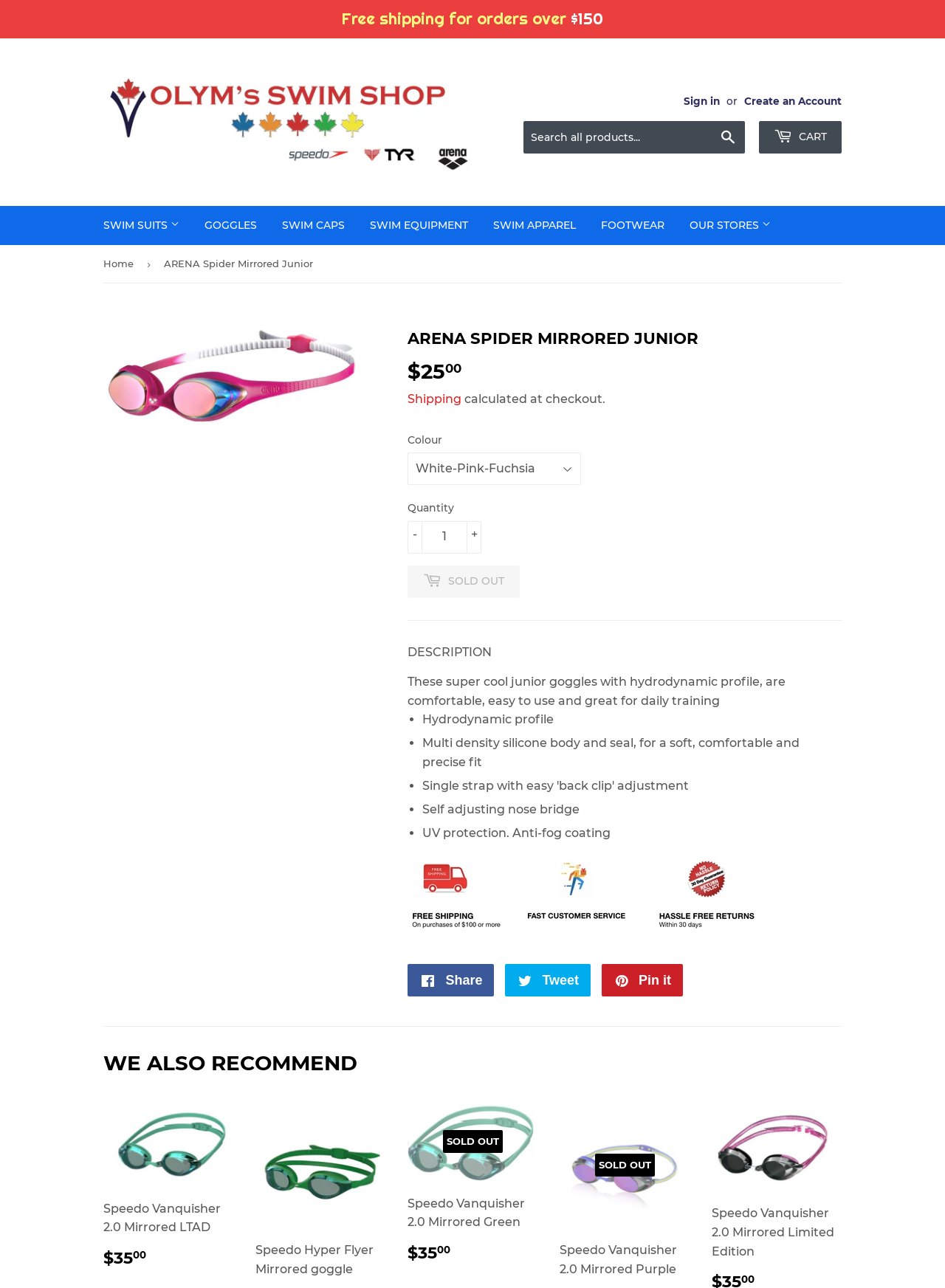Determine the bounding box coordinates for the HTML element described here: "contact".

None